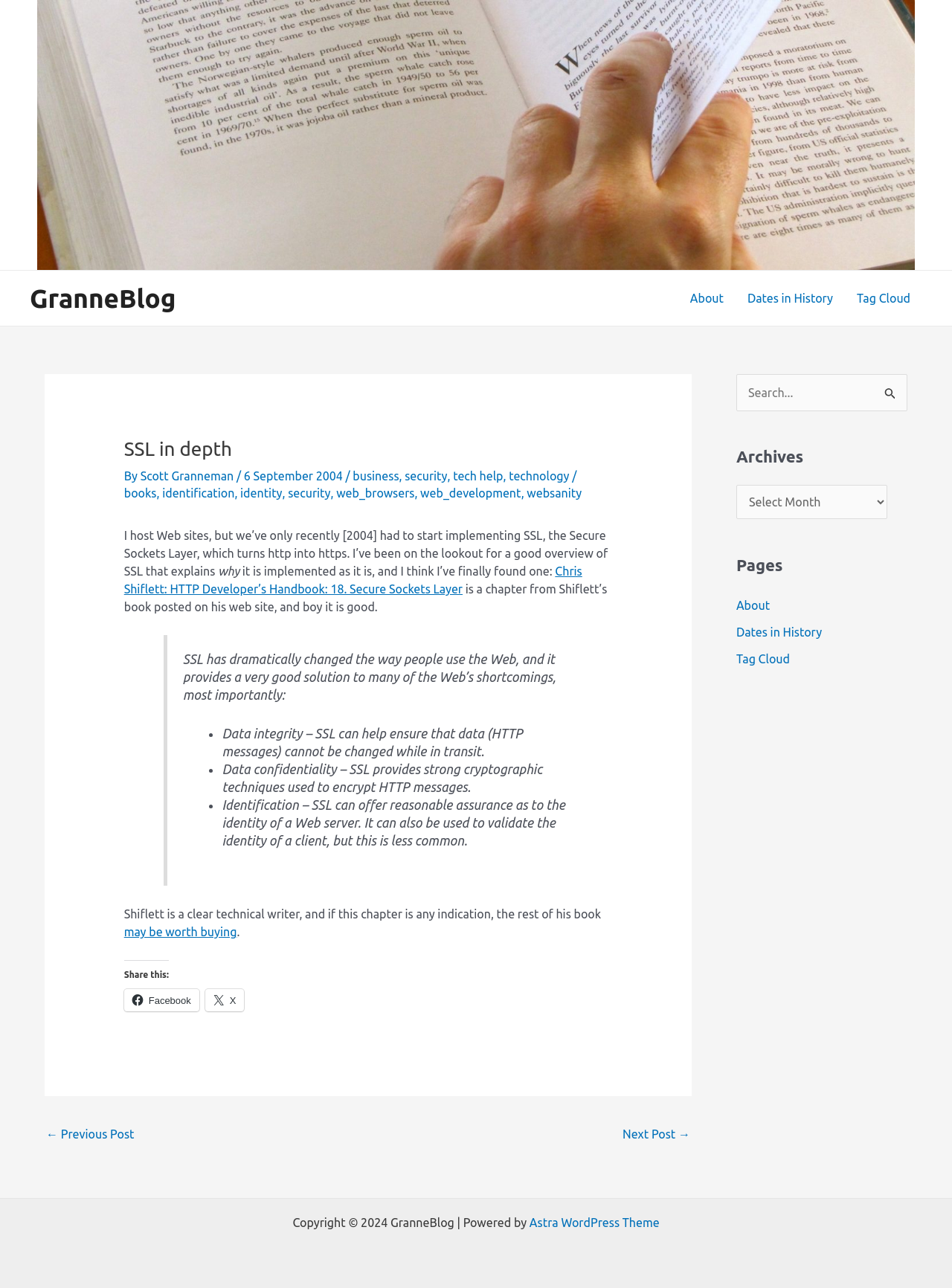Could you determine the bounding box coordinates of the clickable element to complete the instruction: "Search for something"? Provide the coordinates as four float numbers between 0 and 1, i.e., [left, top, right, bottom].

[0.773, 0.29, 0.953, 0.319]